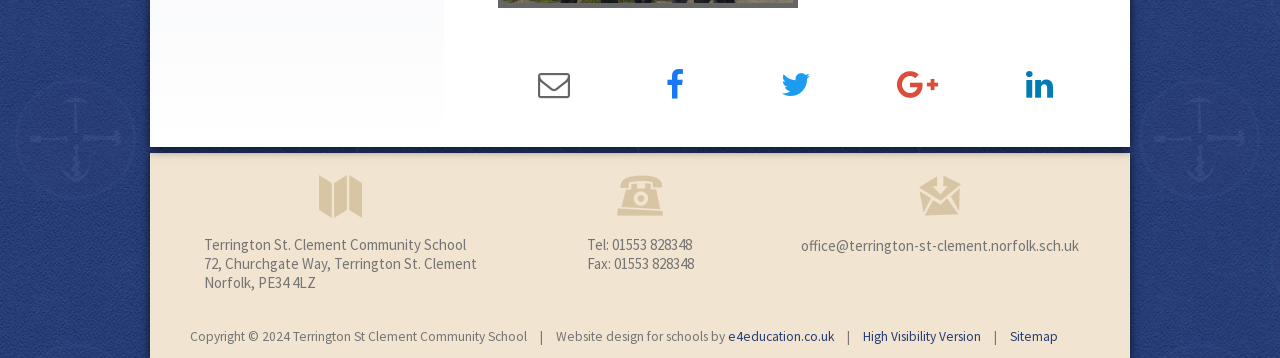Using the provided element description: "office@terrington-st-clement.norfolk.sch.uk", identify the bounding box coordinates. The coordinates should be four floats between 0 and 1 in the order [left, top, right, bottom].

[0.626, 0.66, 0.843, 0.714]